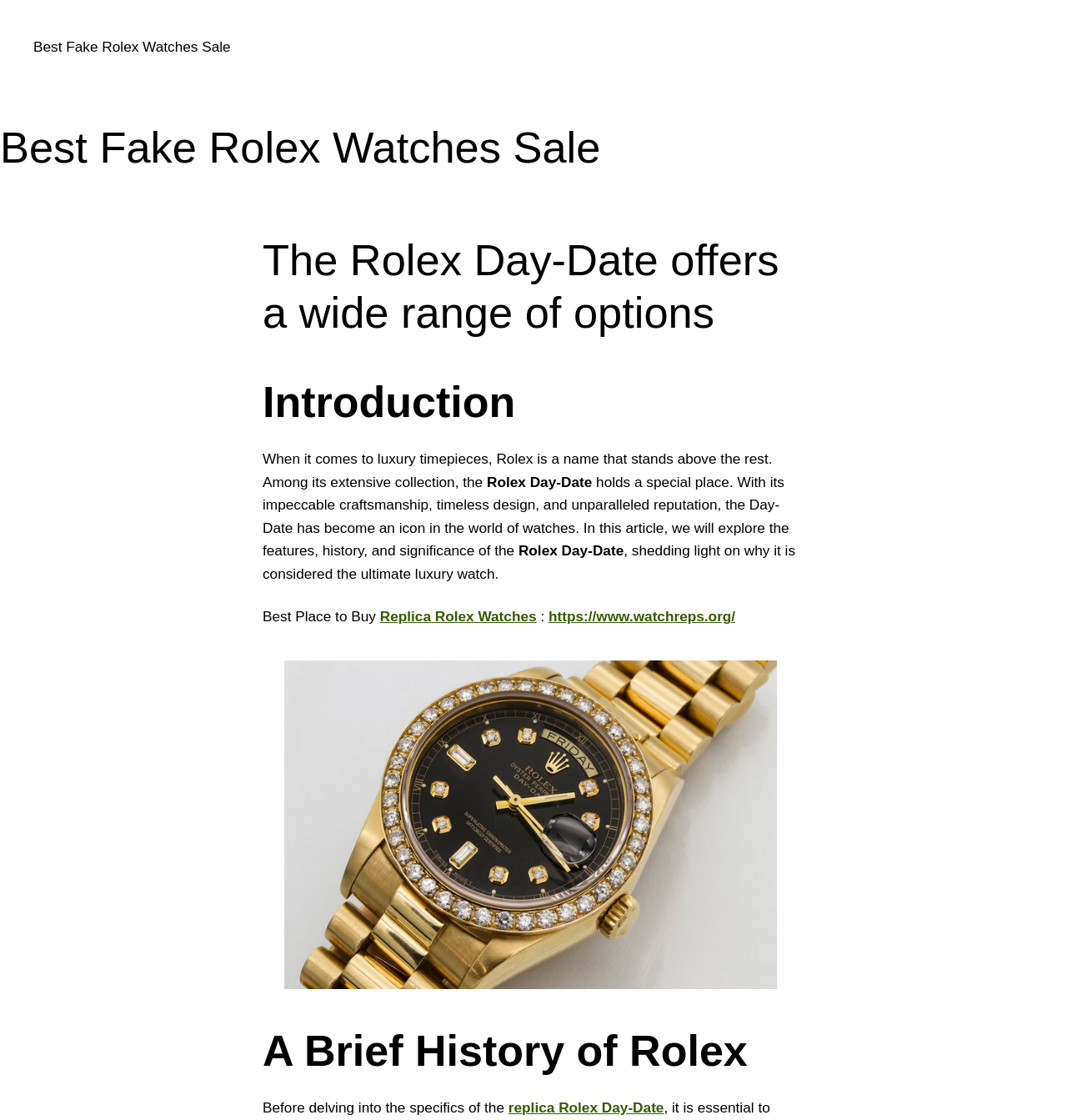What is the topic of the second section of the article?
Answer the question with a thorough and detailed explanation.

The answer can be found in the heading element 'A Brief History of Rolex' which indicates the topic of the second section of the article.